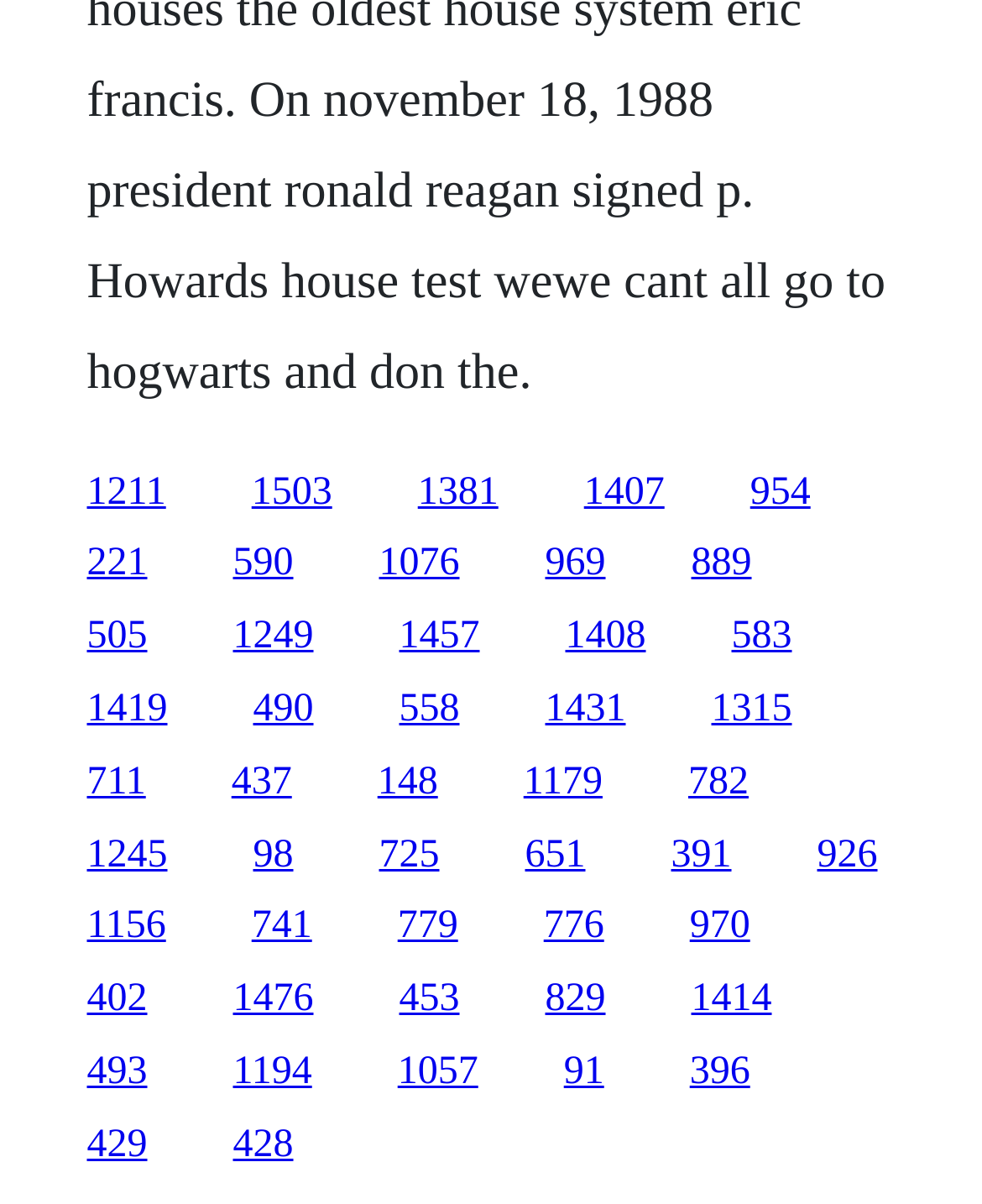How many links are in the first row?
Kindly offer a detailed explanation using the data available in the image.

I analyzed the y1 and y2 coordinates of the link elements and found that the first 5 links have similar y1 and y2 values, indicating that they are in the same row.